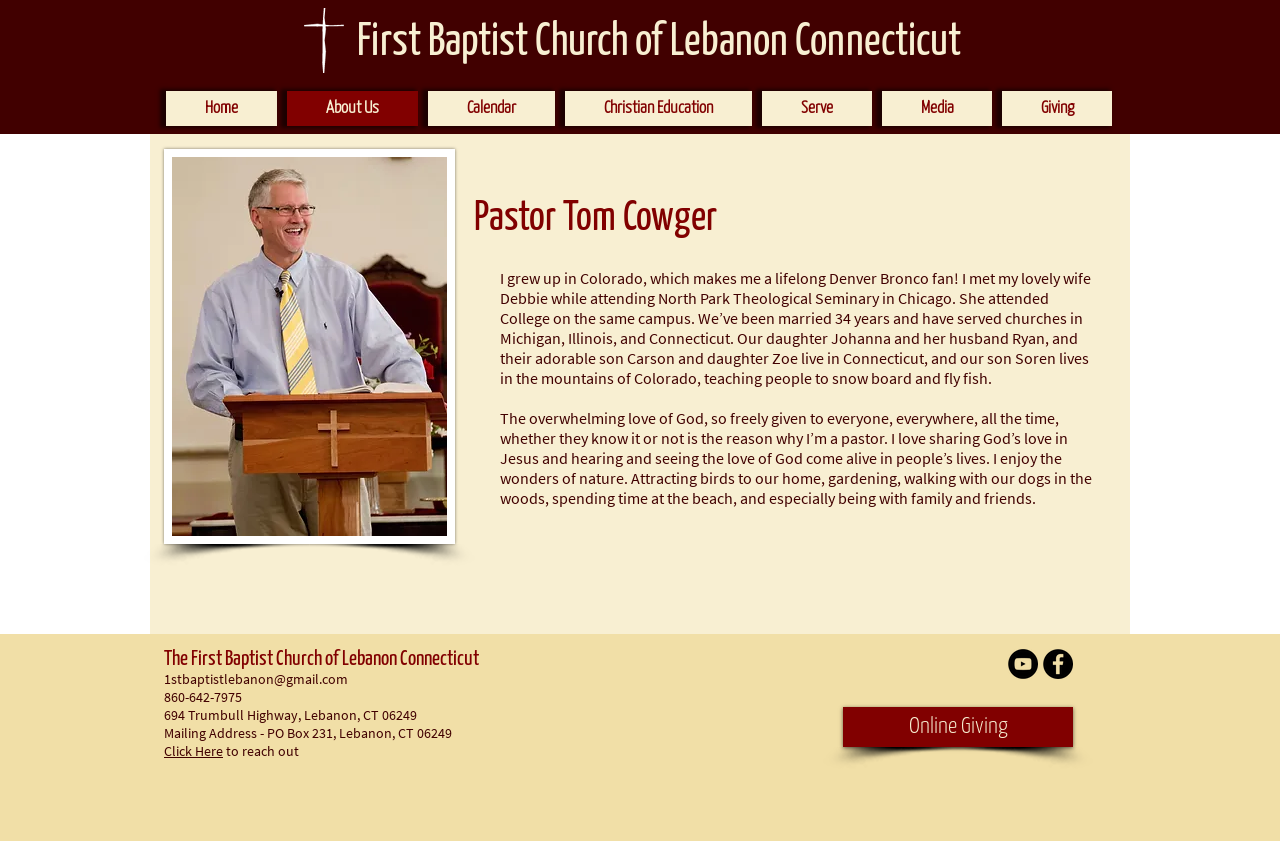Locate the primary headline on the webpage and provide its text.

First Baptist Church of Lebanon Connecticut